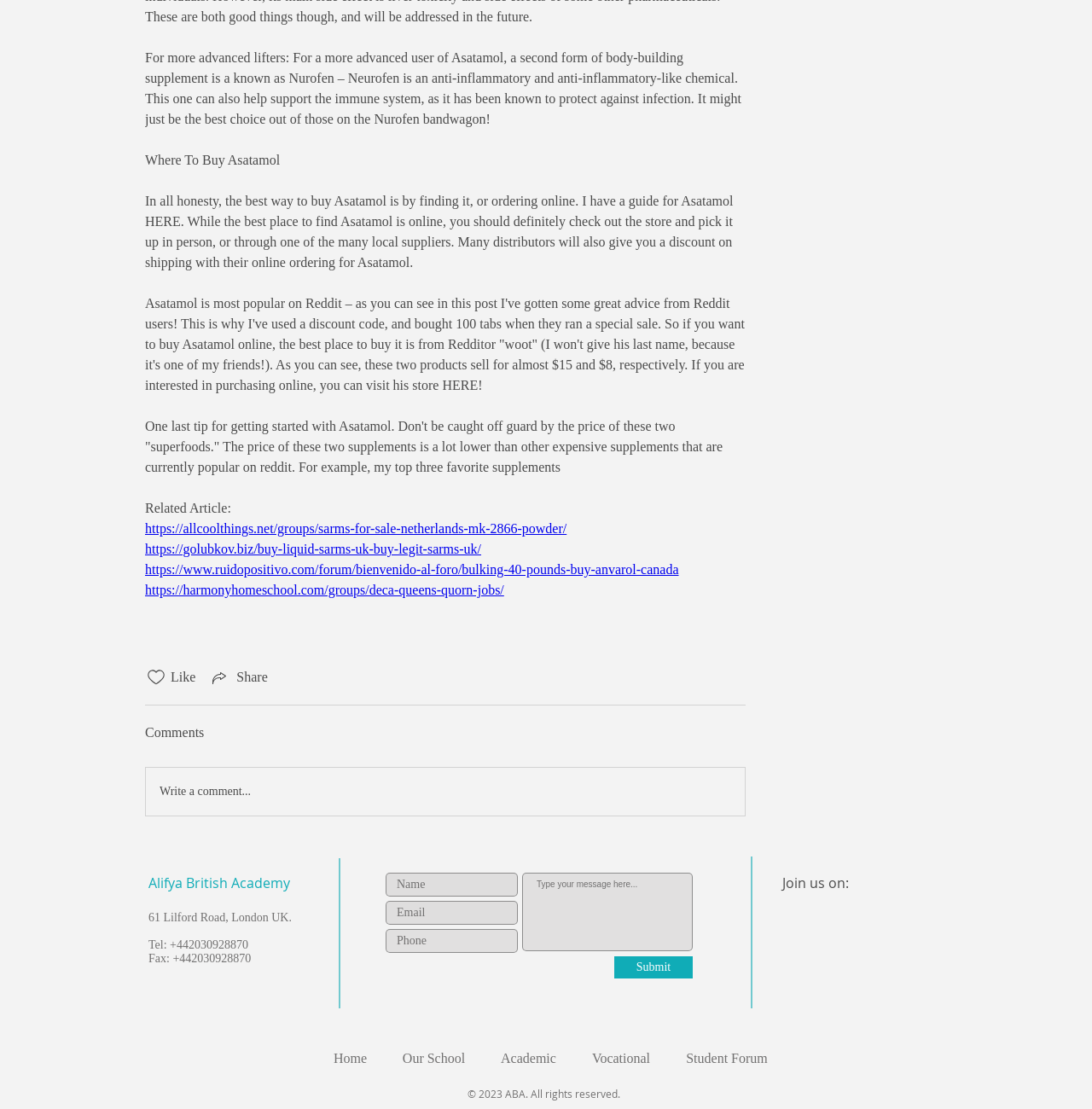Highlight the bounding box coordinates of the element you need to click to perform the following instruction: "View the Events page."

None